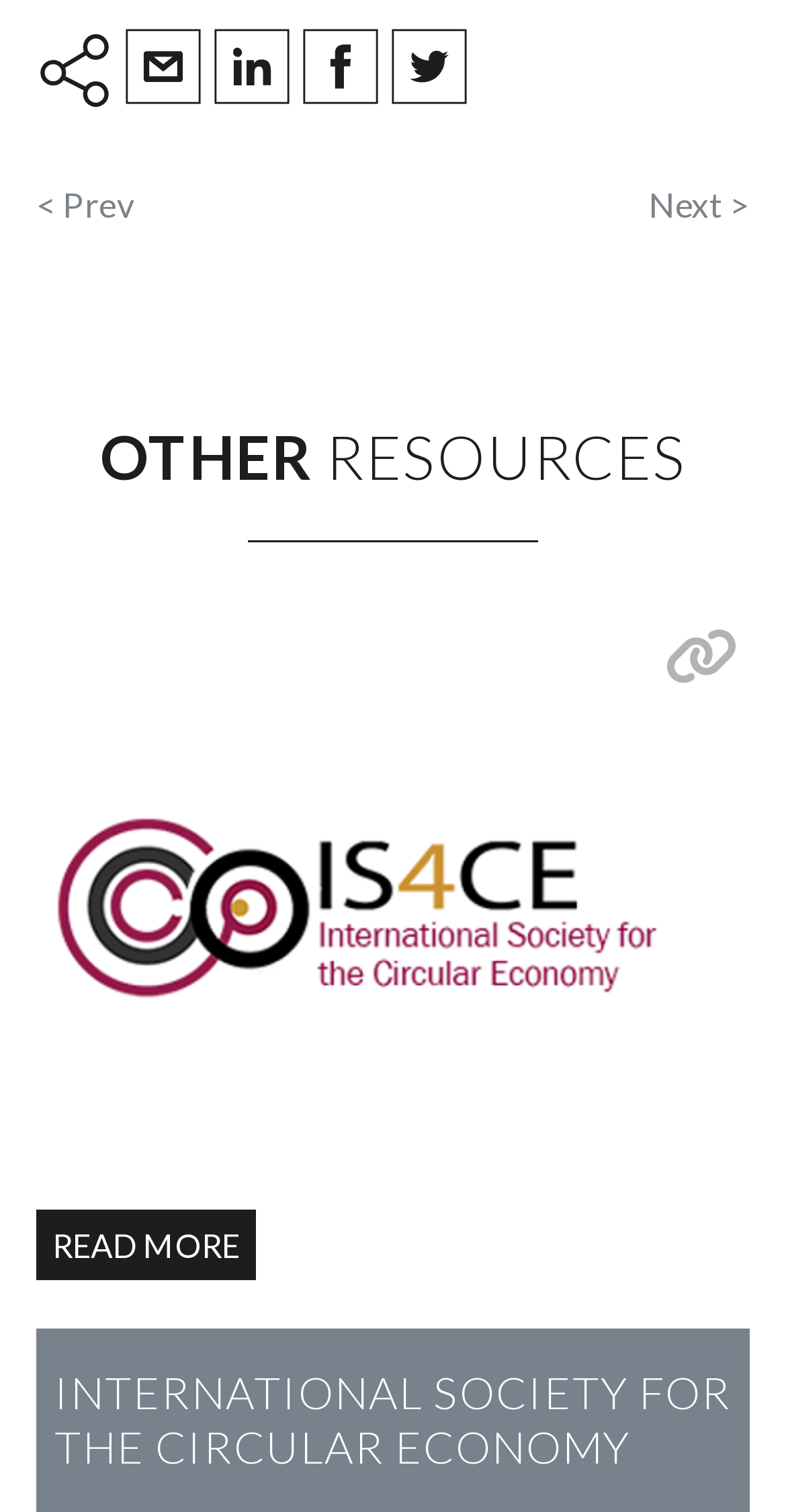What is the purpose of the 'READ MORE' link? Look at the image and give a one-word or short phrase answer.

To read more about a resource